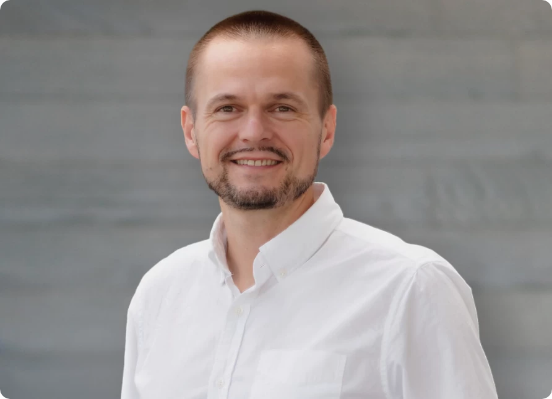Generate an elaborate caption for the image.

The image features a professional portrait of Arek Skuza, an AI Architect, MLOps Specialist, and Data Monetization Strategist. He is smiling warmly, exuding confidence and approachability. Arek is dressed in a crisp white shirt, which adds to his professional demeanor. The background is a subtle gray, enhancing the focus on his expression and attire. This image is part of his branding as someone deeply engaged in transforming organizations' AI ambitions into tangible results through his extensive experience in technology solutions and leadership.